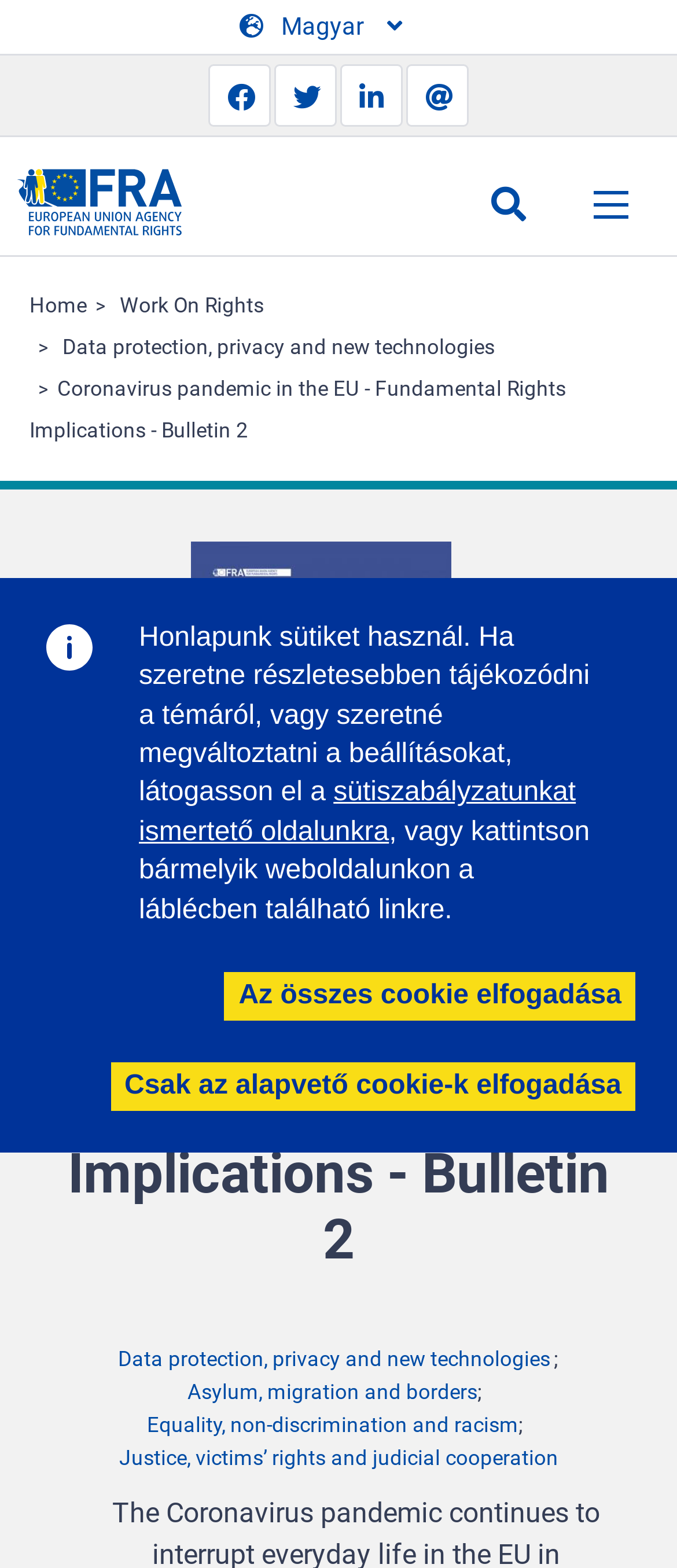What is the theme of the bulletin?
Use the image to answer the question with a single word or phrase.

Coronavirus pandemic in the EU